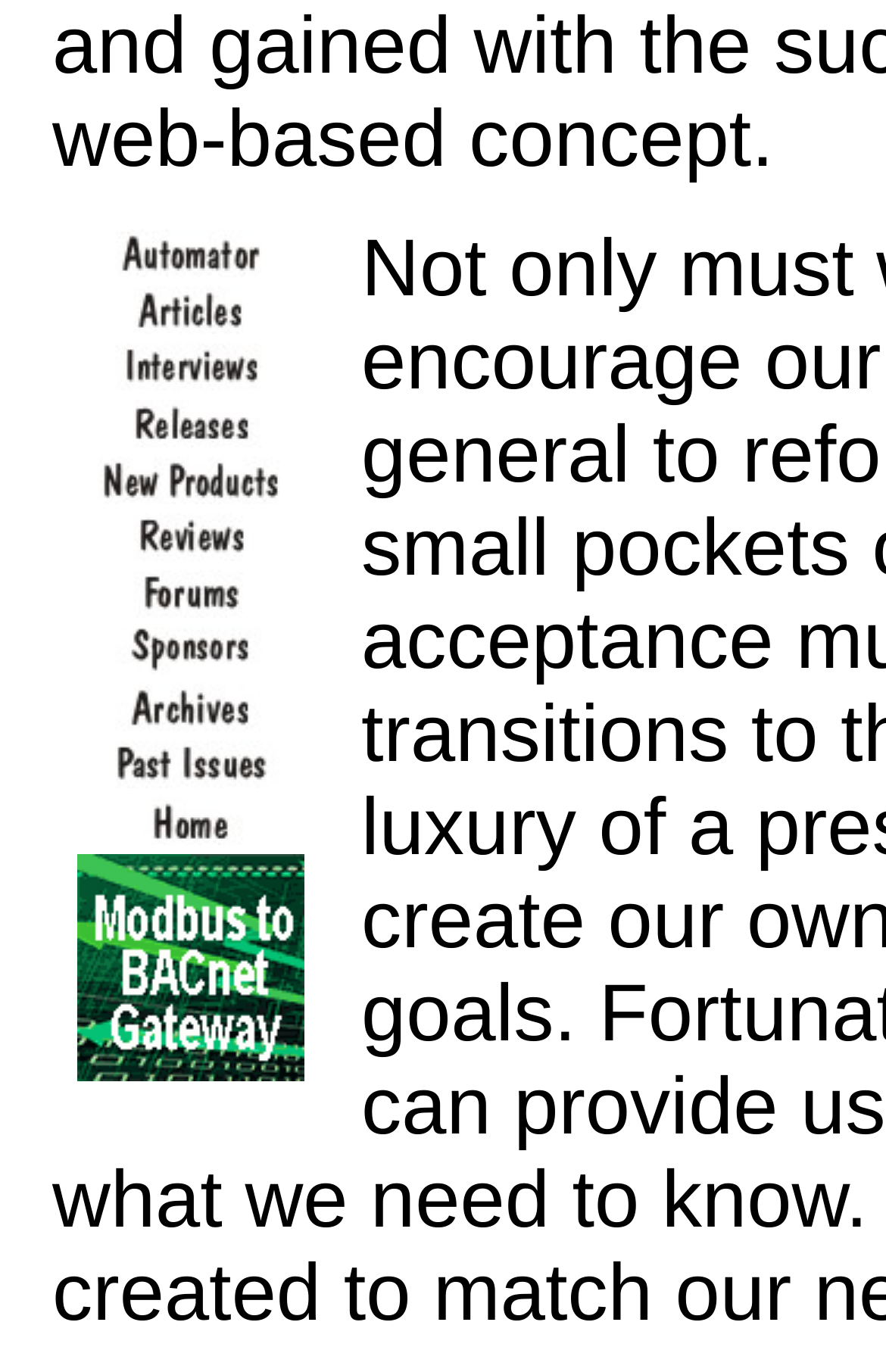Using the provided element description: "alt="Interviews"", identify the bounding box coordinates. The coordinates should be four floats between 0 and 1 in the order [left, top, right, bottom].

[0.028, 0.263, 0.4, 0.291]